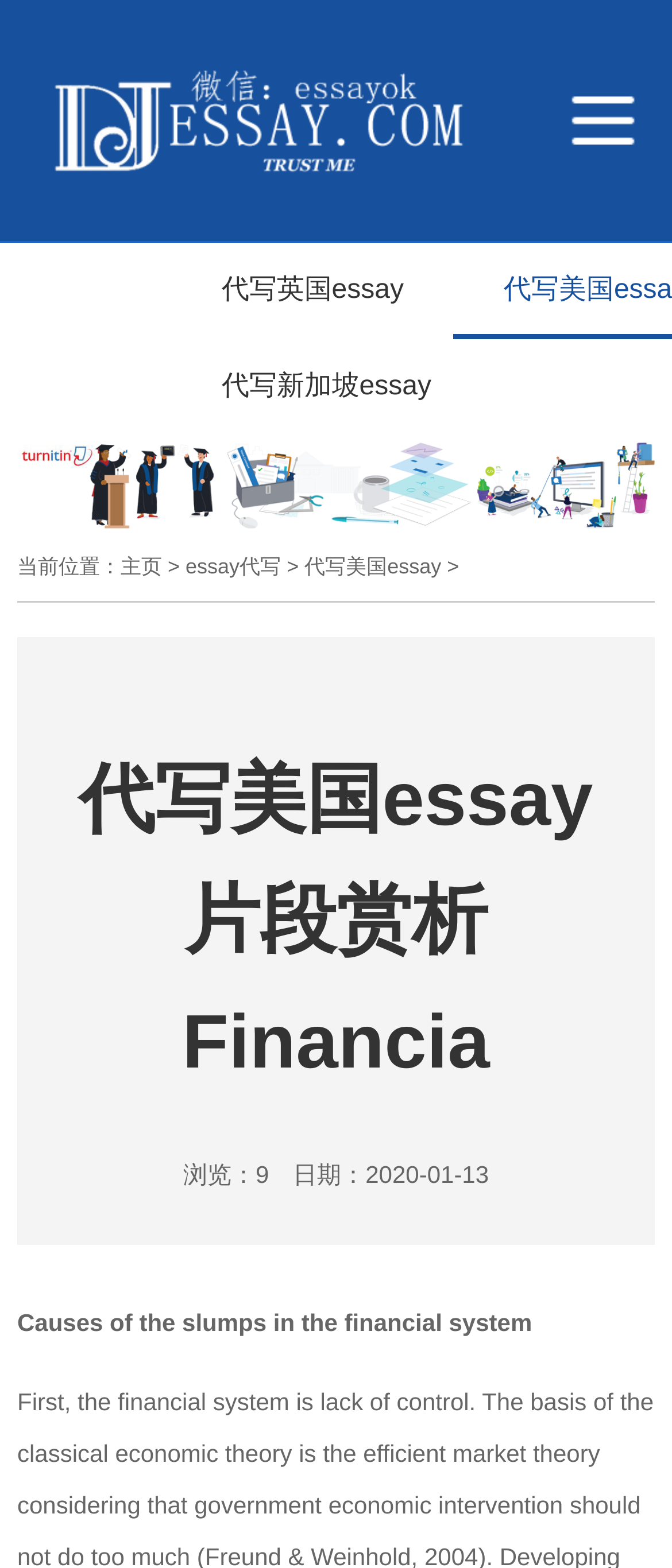How many views does the webpage have?
Please give a well-detailed answer to the question.

I can see that the webpage has a '浏览：' text followed by the number '9', which indicates that the webpage has 9 views.